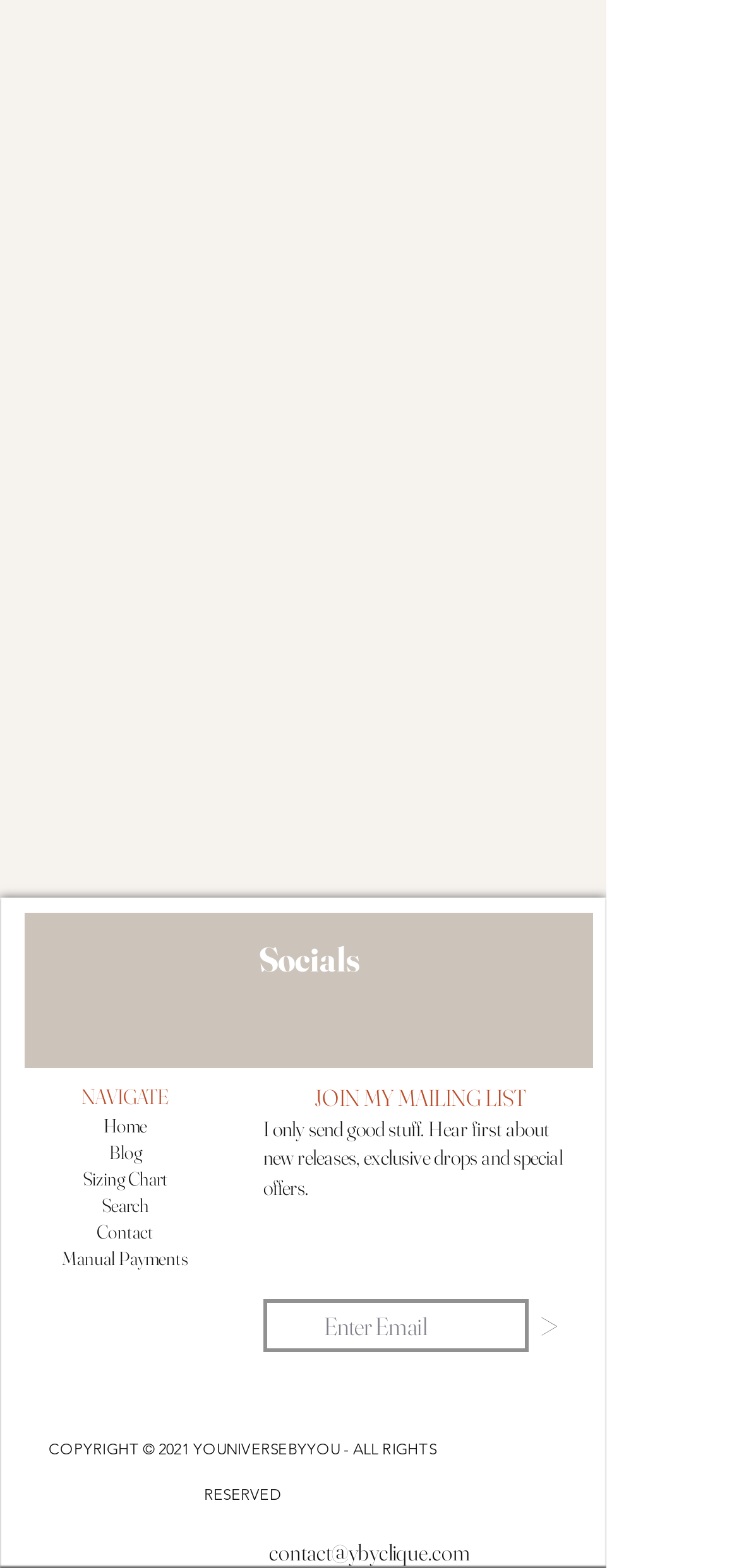From the element description December 2020, predict the bounding box coordinates of the UI element. The coordinates must be specified in the format (top-left x, top-left y, bottom-right x, bottom-right y) and should be within the 0 to 1 range.

None